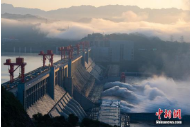Answer the question below in one word or phrase:
What is the purpose of the dam's discharge?

Flood control